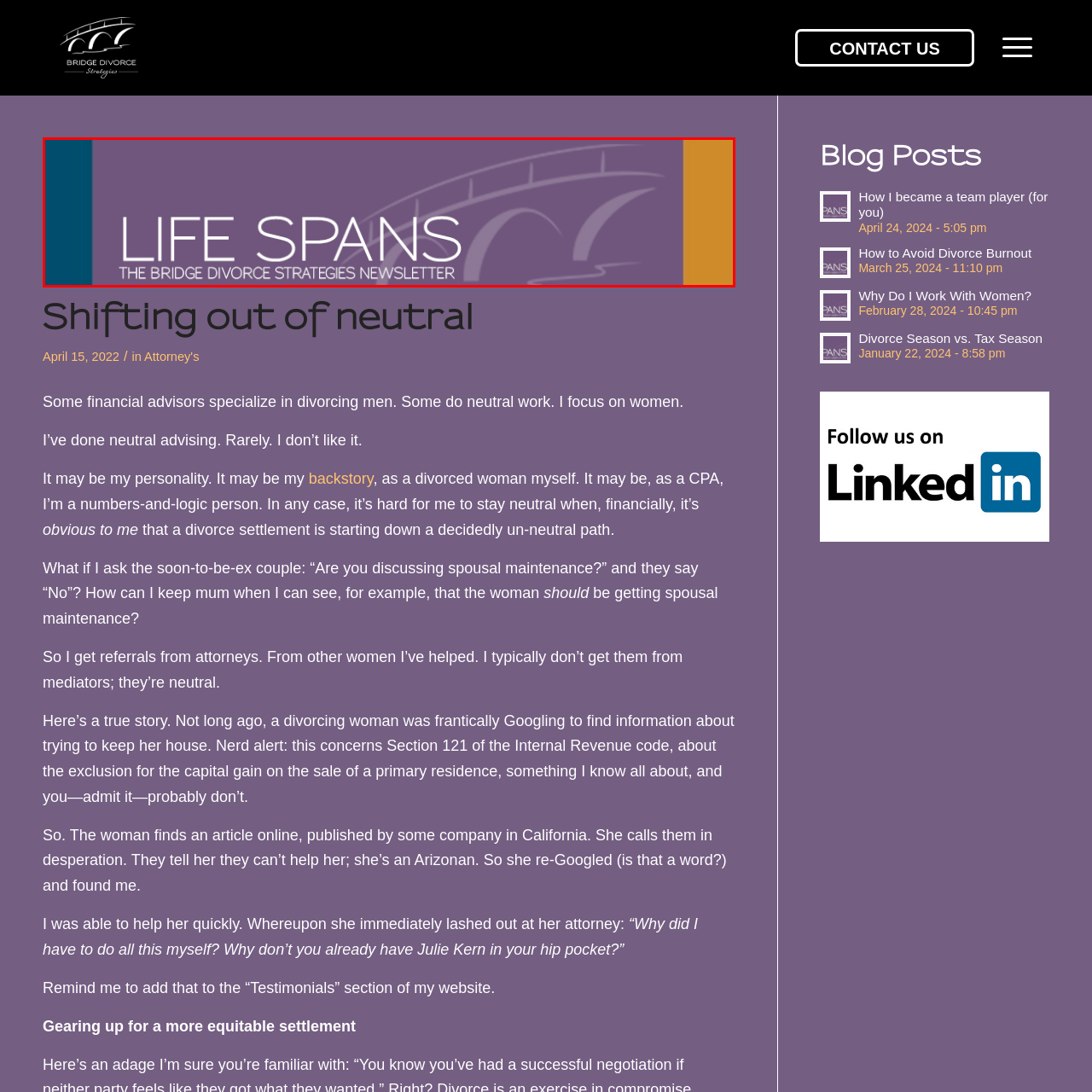Refer to the image enclosed in the red bounding box, then answer the following question in a single word or phrase: What is the purpose of the colored borders on the sides?

Visually appealing frame